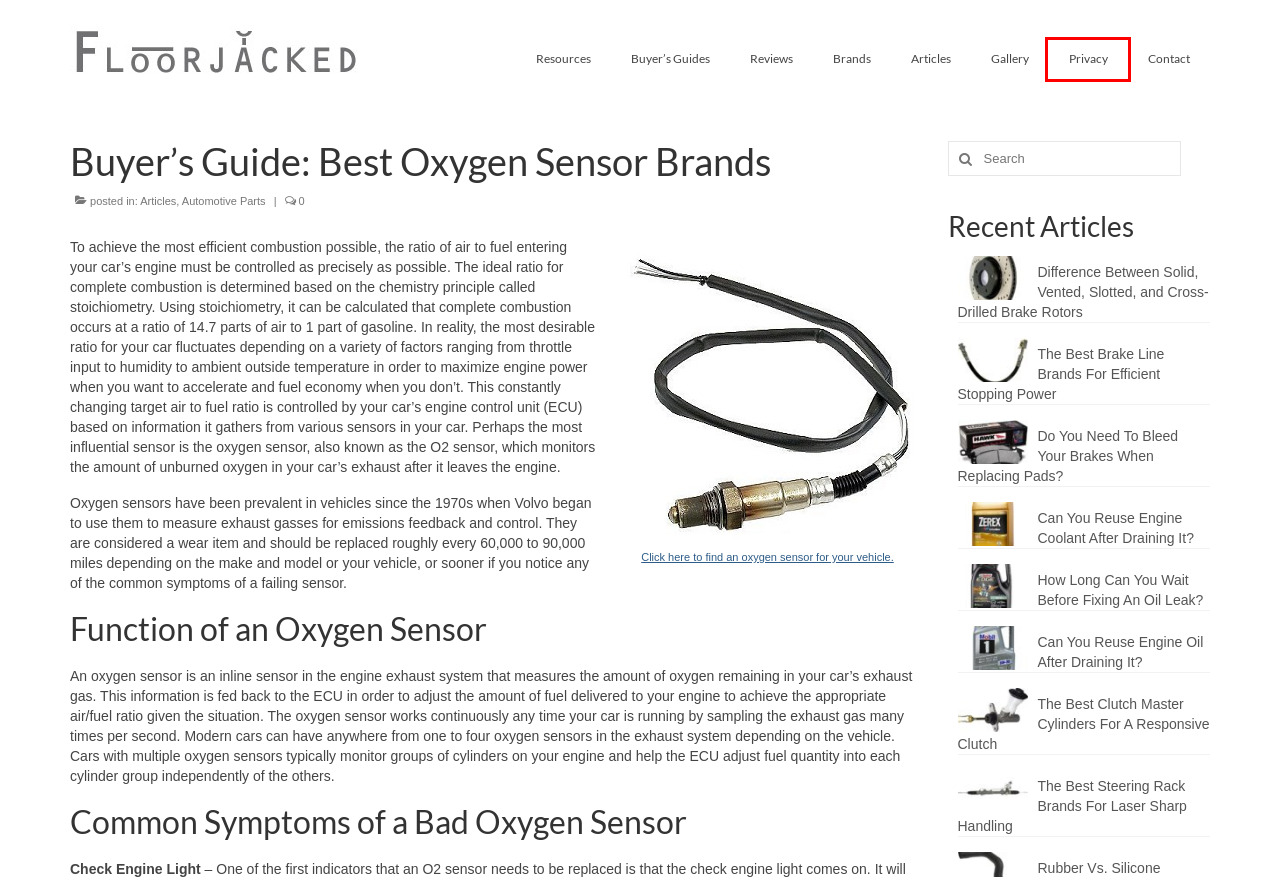You are presented with a screenshot of a webpage containing a red bounding box around an element. Determine which webpage description best describes the new webpage after clicking on the highlighted element. Here are the candidates:
A. Privacy | Floorjacked
B. How Long Can You Wait Before Fixing An Oil Leak? | Floorjacked
C. Articles | Floorjacked
D. Can You Reuse Engine Oil After Draining It? | Floorjacked
E. The Best Steering Rack Brands For Laser Sharp Handling | Floorjacked
F. Gallery | Floorjacked
G. Resources | Floorjacked
H. Contact | Floorjacked

A